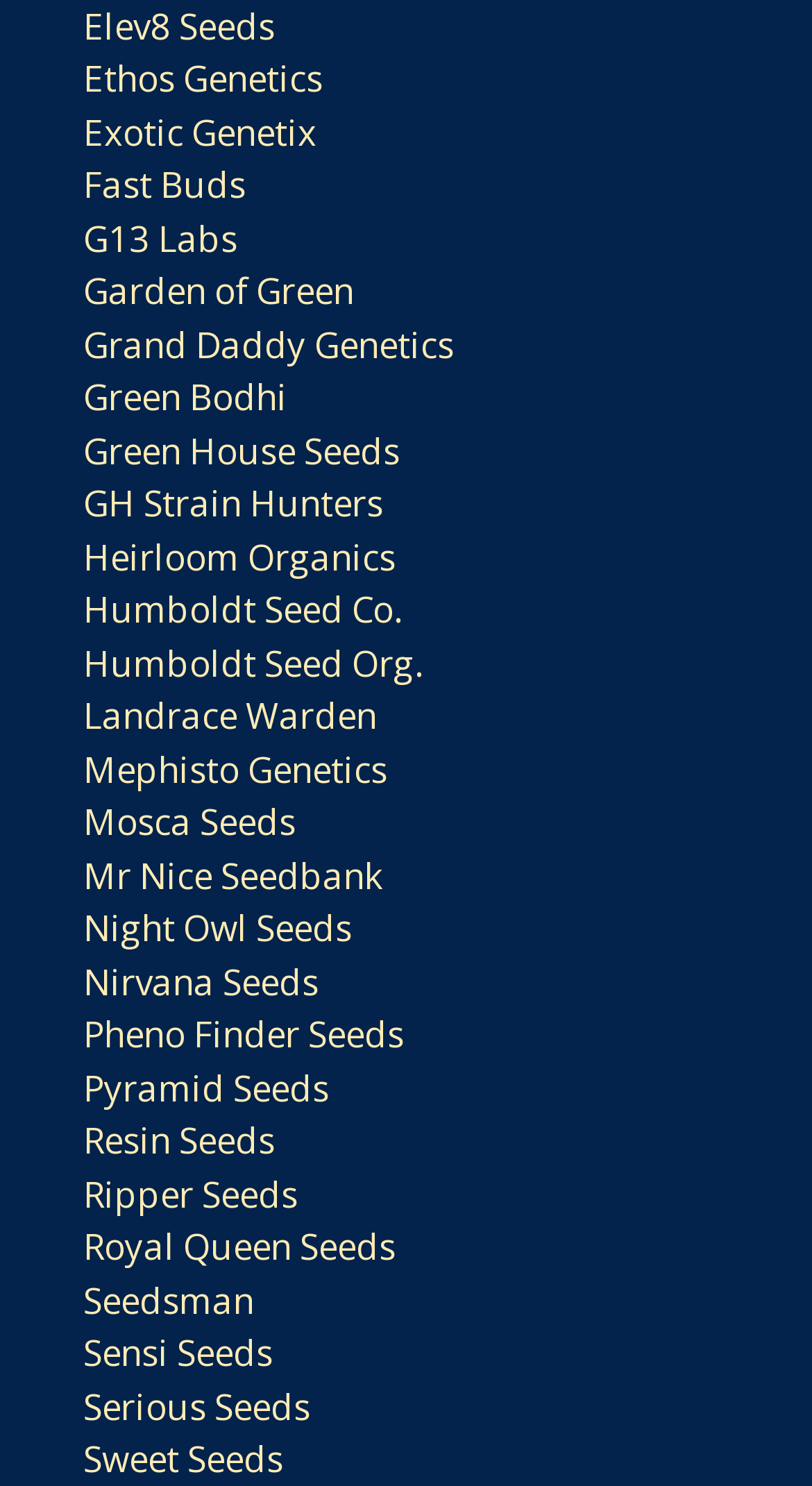Provide a brief response to the question using a single word or phrase: 
Is there a seed bank named 'Sweet Seeds'?

Yes